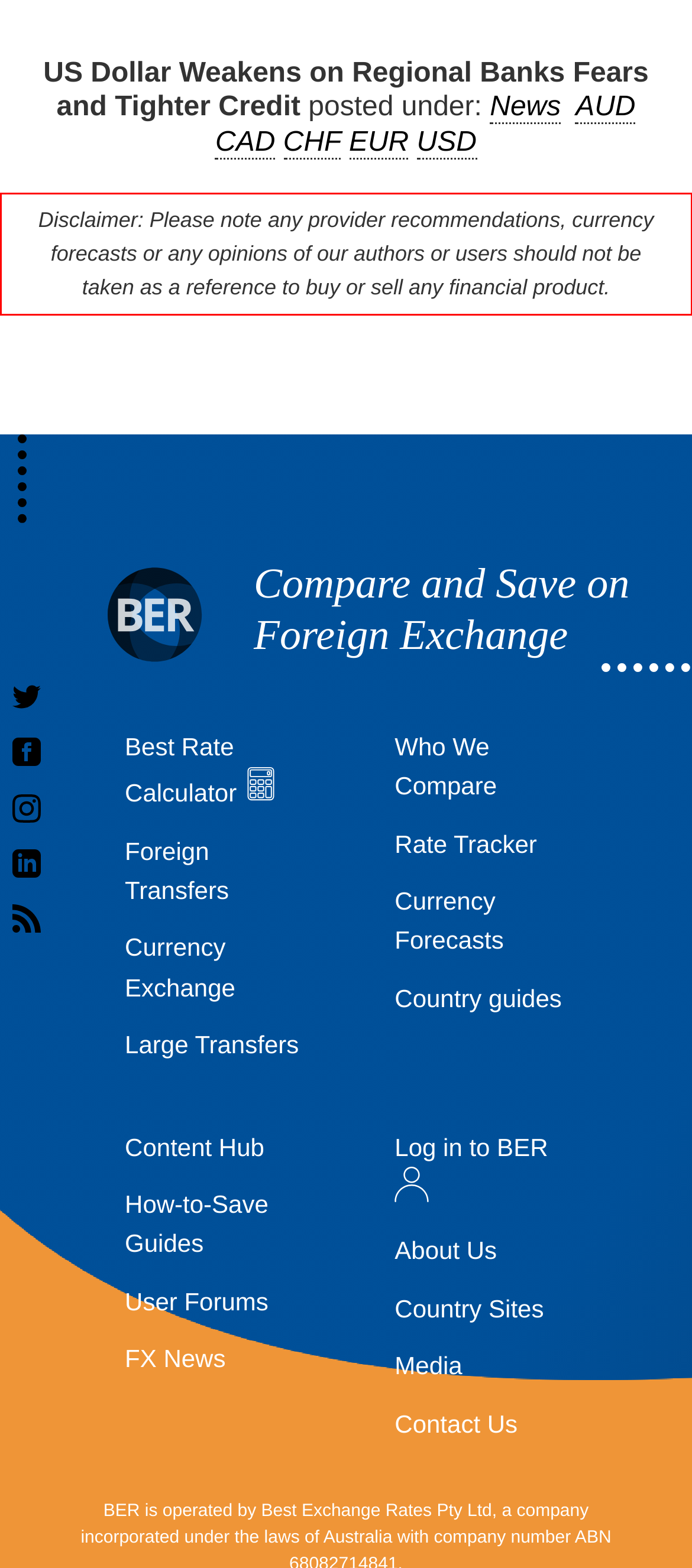Please analyze the screenshot of a webpage and extract the text content within the red bounding box using OCR.

Disclaimer: Please note any provider recommendations, currency forecasts or any opinions of our authors or users should not be taken as a reference to buy or sell any financial product.